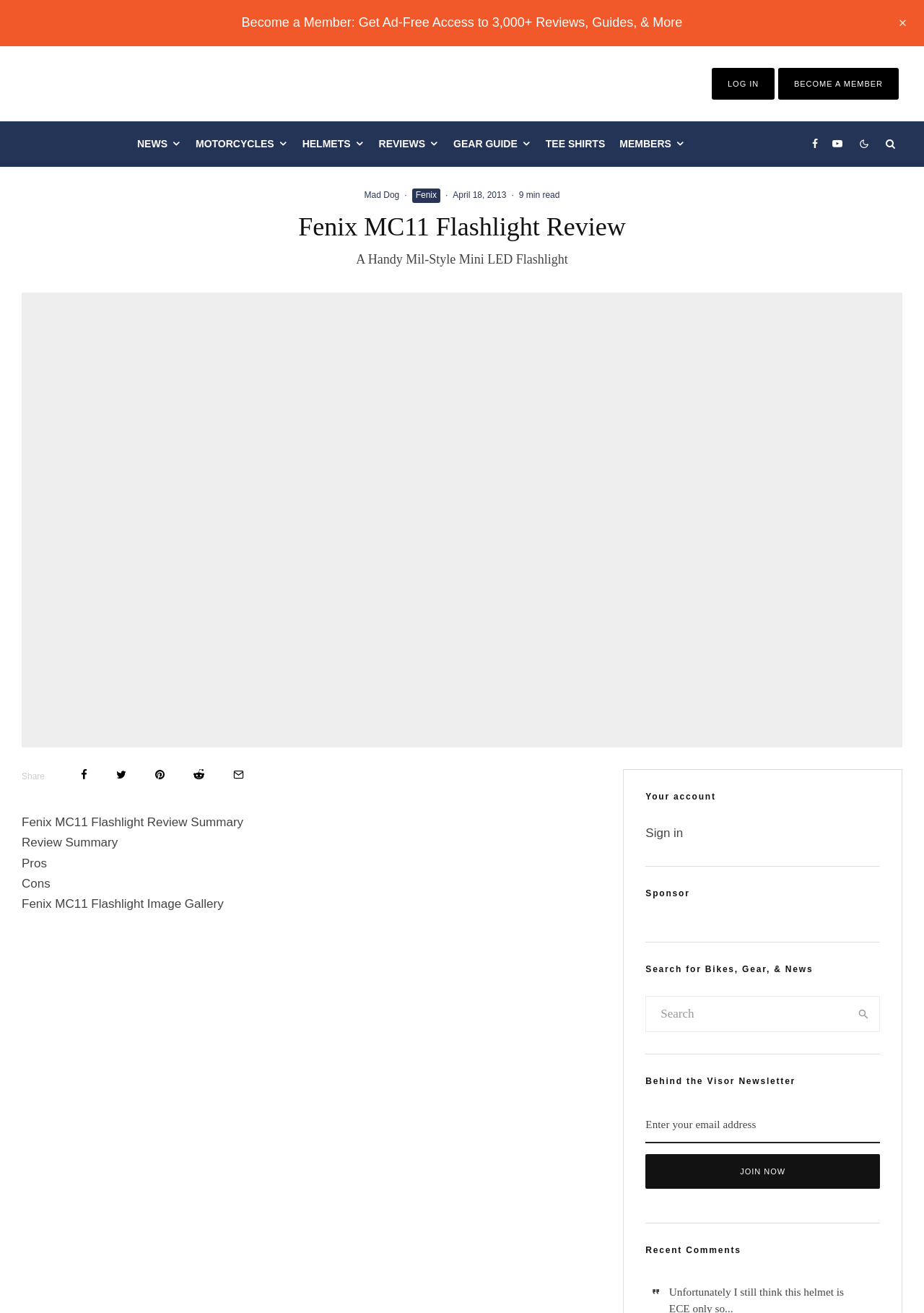Please reply with a single word or brief phrase to the question: 
How long does it take to read the review?

9 min